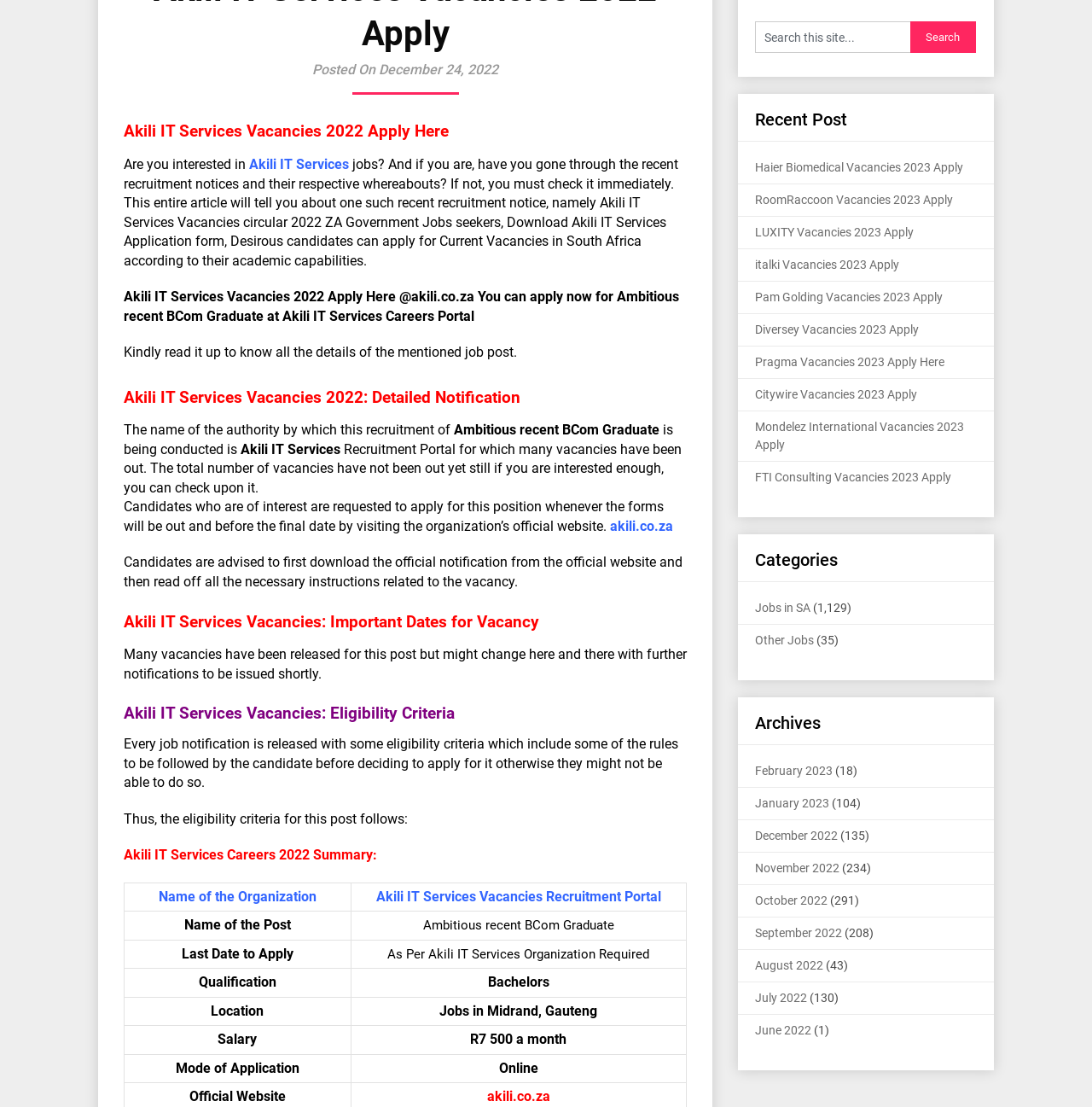Determine the bounding box for the HTML element described here: "Jobs in SA". The coordinates should be given as [left, top, right, bottom] with each number being a float between 0 and 1.

[0.691, 0.543, 0.742, 0.555]